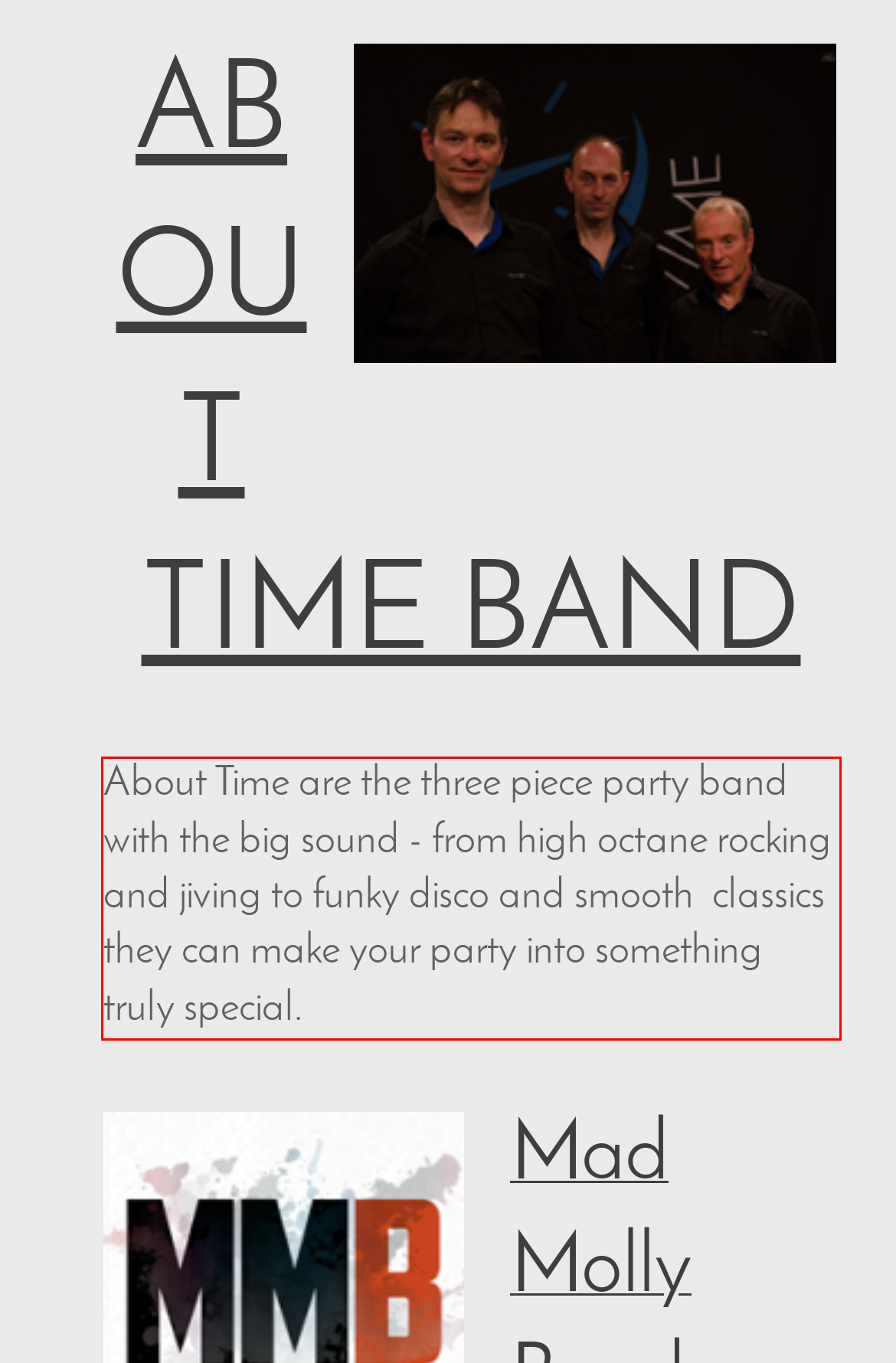Please perform OCR on the UI element surrounded by the red bounding box in the given webpage screenshot and extract its text content.

About Time are the three piece party band with the big sound - from high octane rocking and jiving to funky disco and smooth classics they can make your party into something truly special.